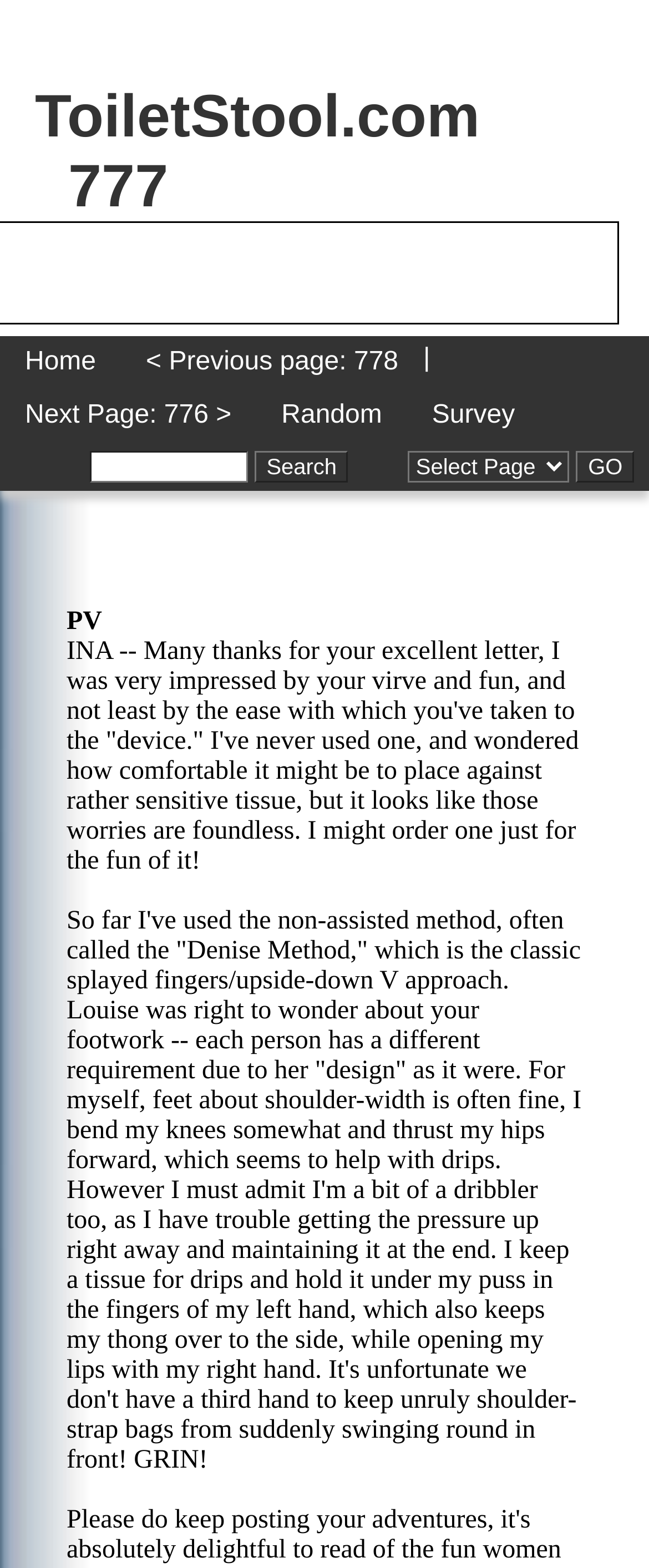Please find the bounding box coordinates of the element that you should click to achieve the following instruction: "Click on the 'Survey' link". The coordinates should be presented as four float numbers between 0 and 1: [left, top, right, bottom].

[0.627, 0.248, 0.832, 0.282]